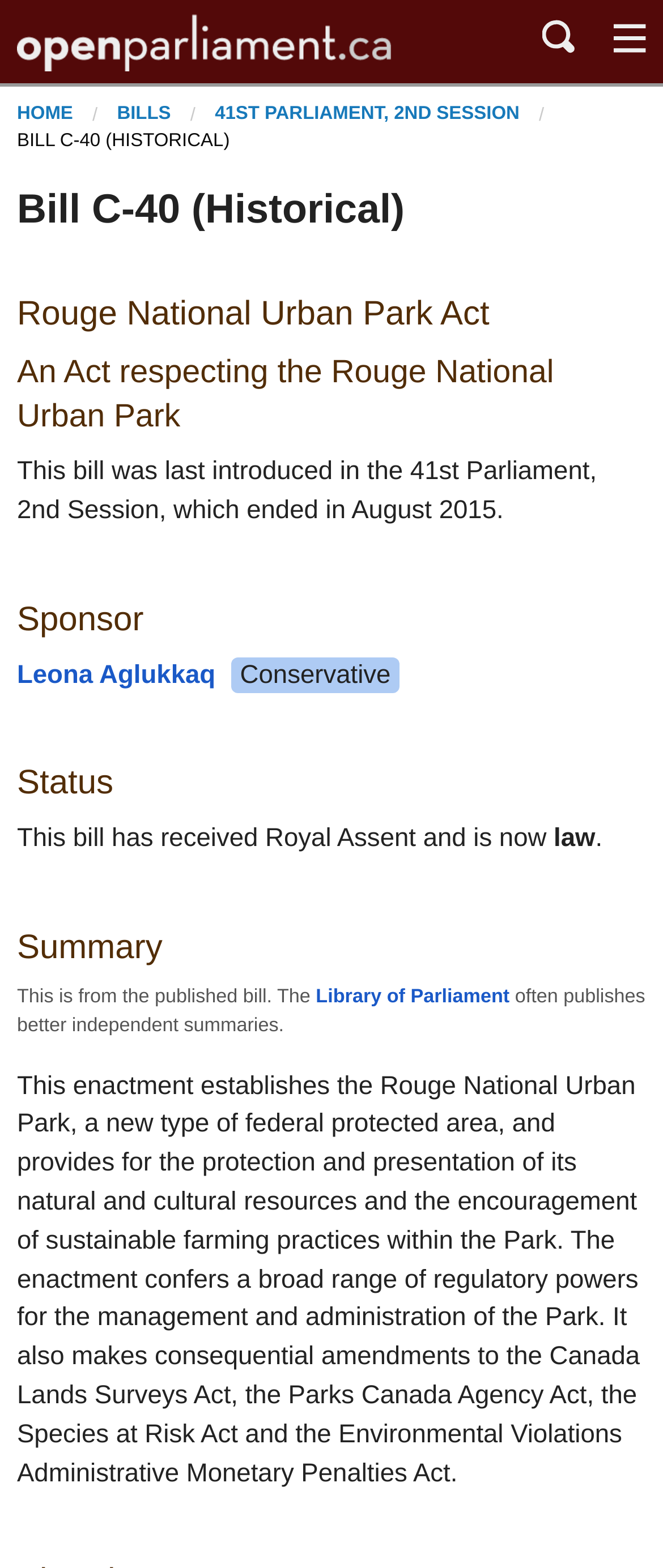Determine the bounding box coordinates of the clickable element to complete this instruction: "learn more about the Library of Parliament". Provide the coordinates in the format of four float numbers between 0 and 1, [left, top, right, bottom].

[0.476, 0.63, 0.769, 0.643]